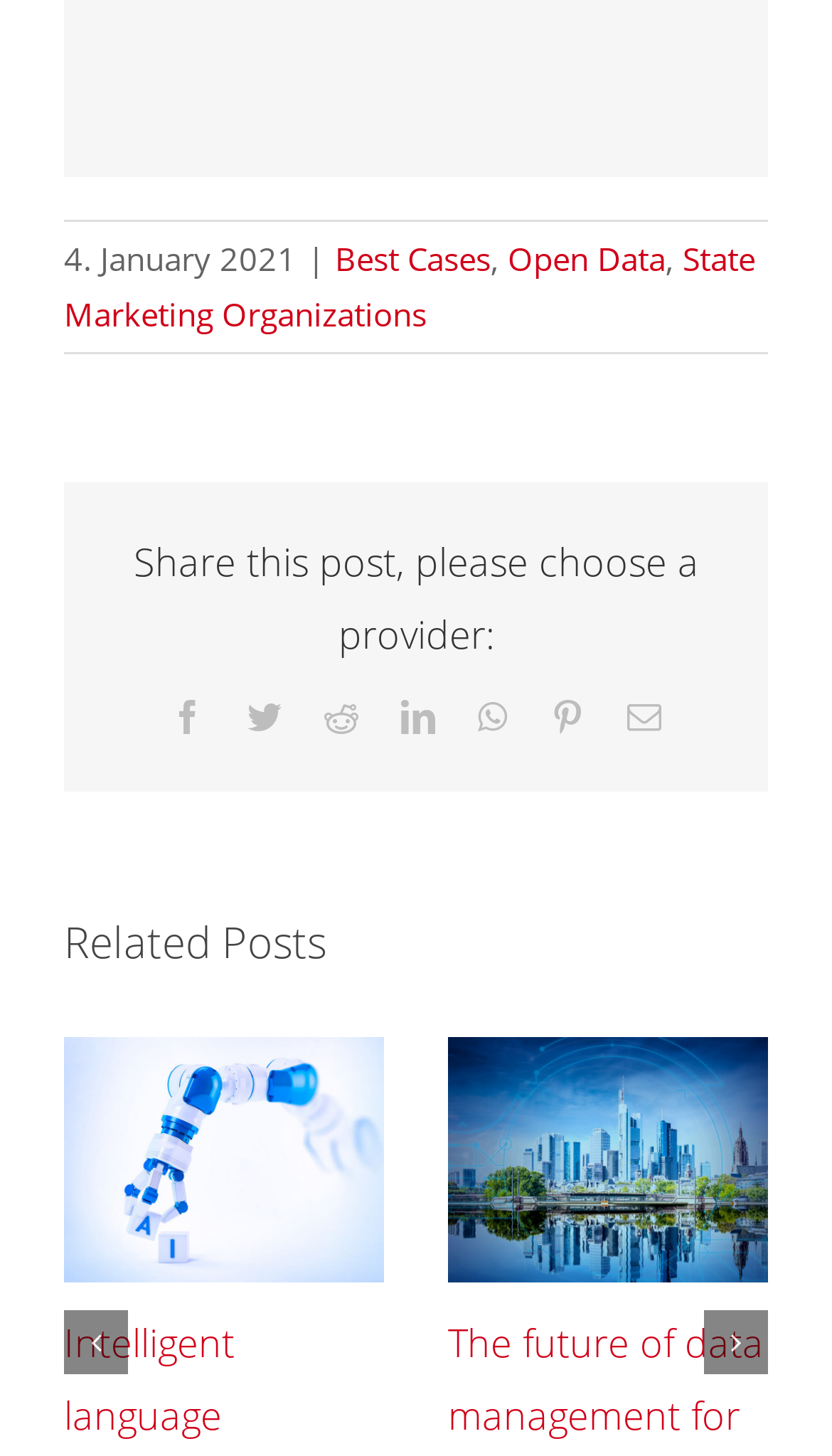Find the bounding box coordinates of the element to click in order to complete this instruction: "Go to the next slide". The bounding box coordinates must be four float numbers between 0 and 1, denoted as [left, top, right, bottom].

[0.846, 0.9, 0.923, 0.944]